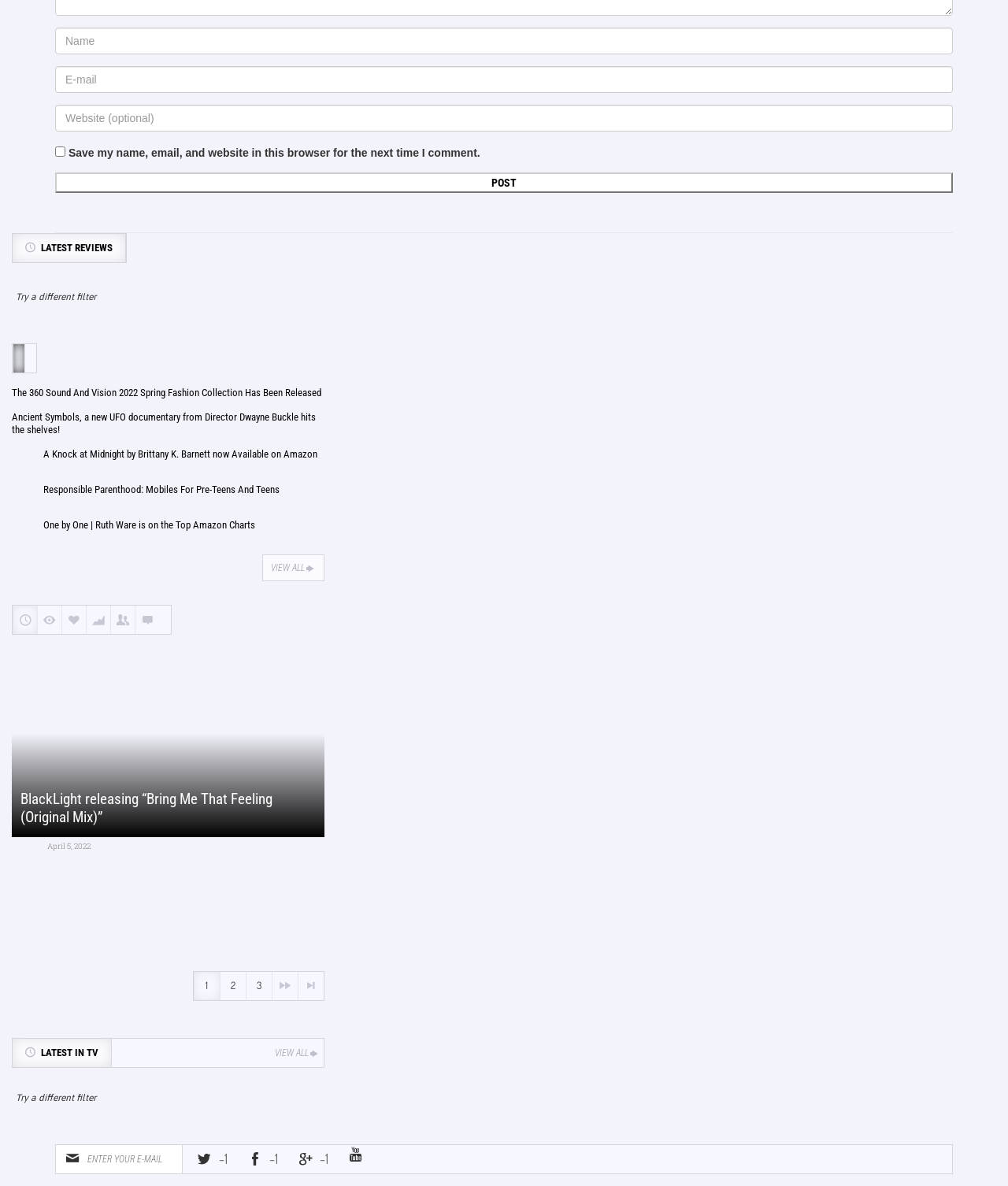How many links are there in the 'LATEST IN TV' section?
Please provide a comprehensive answer based on the information in the image.

I counted the number of link elements under the 'LATEST IN TV' heading, which are 'VIEW ALL' and another link, so there are 2 links.